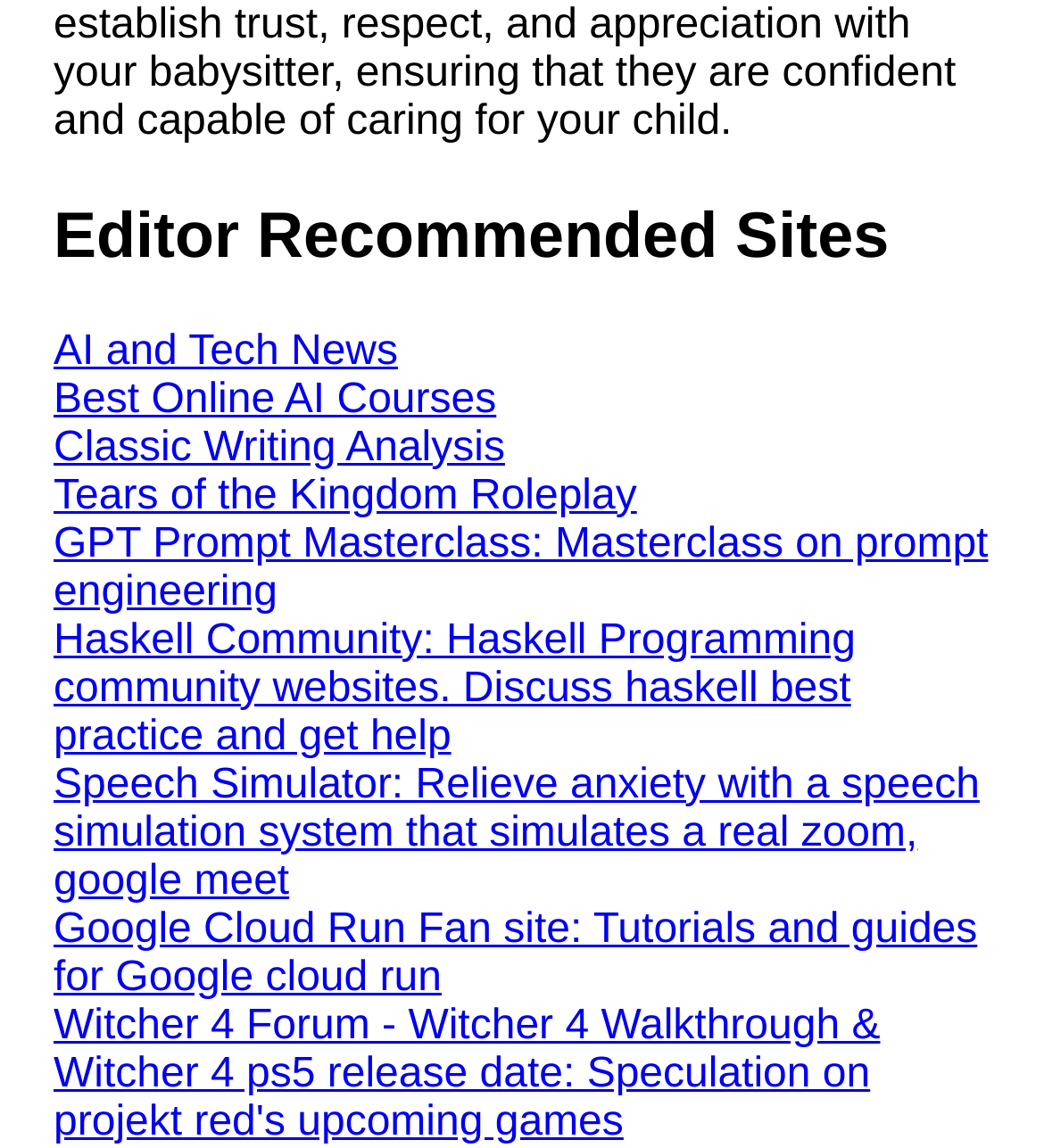Indicate the bounding box coordinates of the element that needs to be clicked to satisfy the following instruction: "Read about Top 10 Questions to Ask a Potential Babysitter". The coordinates should be four float numbers between 0 and 1, i.e., [left, top, right, bottom].

[0.038, 0.021, 0.615, 0.142]